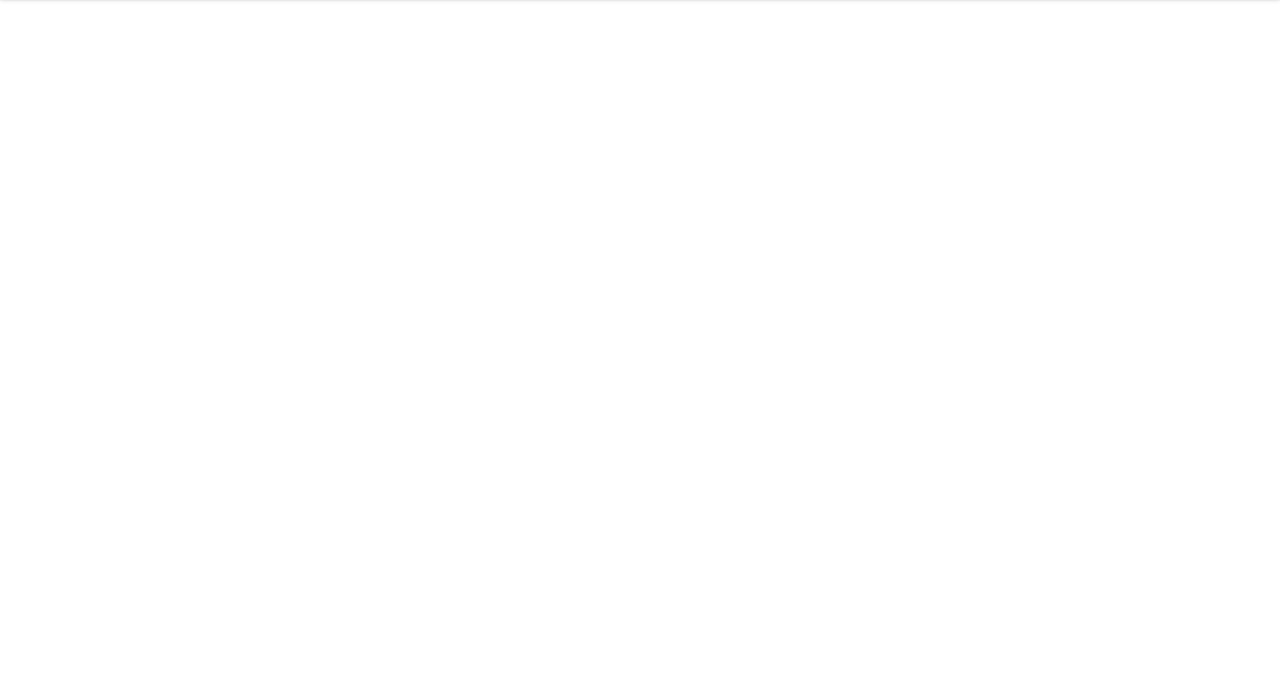Identify the bounding box coordinates of the clickable section necessary to follow the following instruction: "Get your credit report". The coordinates should be presented as four float numbers from 0 to 1, i.e., [left, top, right, bottom].

[0.337, 0.452, 0.465, 0.473]